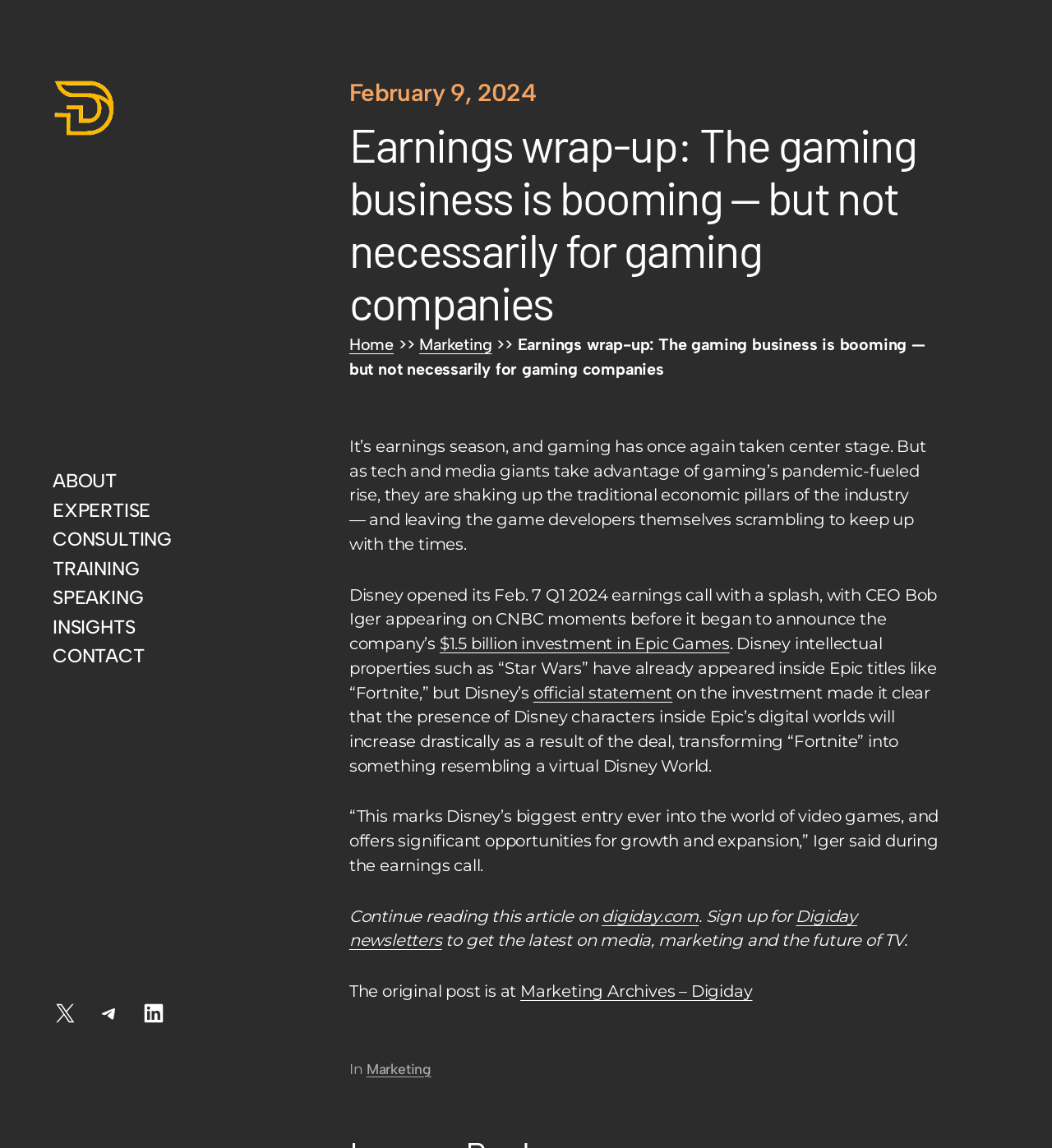Answer the following inquiry with a single word or phrase:
What is the topic of the article?

Gaming business